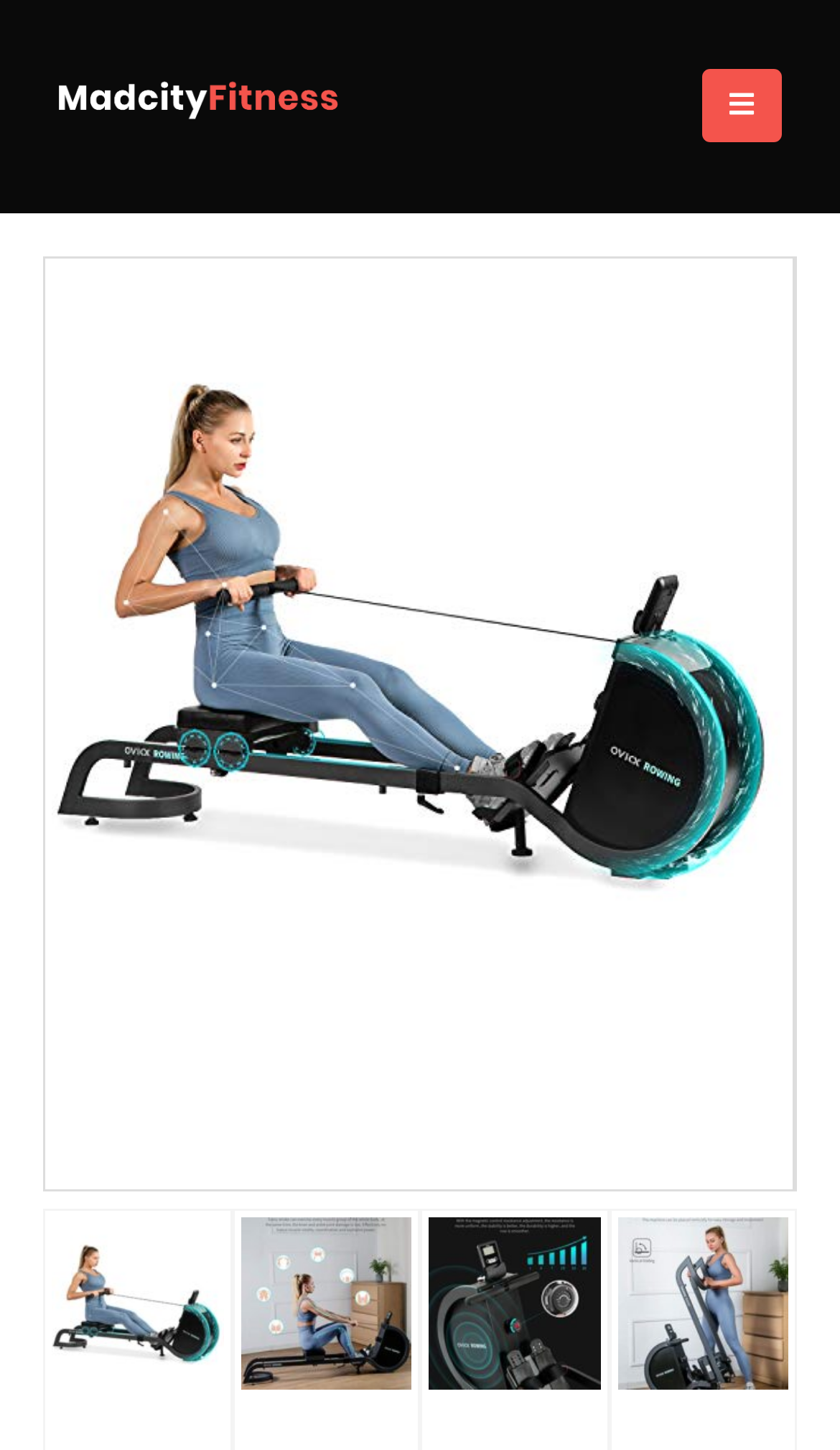Can you give a comprehensive explanation to the question given the content of the image?
What is the main product being sold?

I inferred the main product by looking at the structure of the webpage and the presence of multiple images of the same product, which is likely to be a rowing machine.